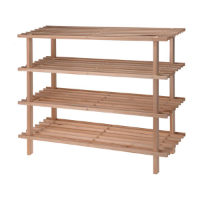Summarize the image with a detailed description that highlights all prominent details.

This image showcases an eco-friendly firwood shoe rack featuring four spacious shelves designed for efficient organization. The minimalist design complements various decor styles, making it an ideal addition to hallways, living rooms, or bedrooms. The rack is constructed from sturdy materials, allowing it to hold multiple pairs of shoes, with each shelf accommodating 3-4 pairs. Its versatile dimensions (77 x 26 x 65 cm) ensure it fits well in tight spaces while providing ample storage. This functional piece not only helps keep your footwear organized but also adds a natural touch to your home.